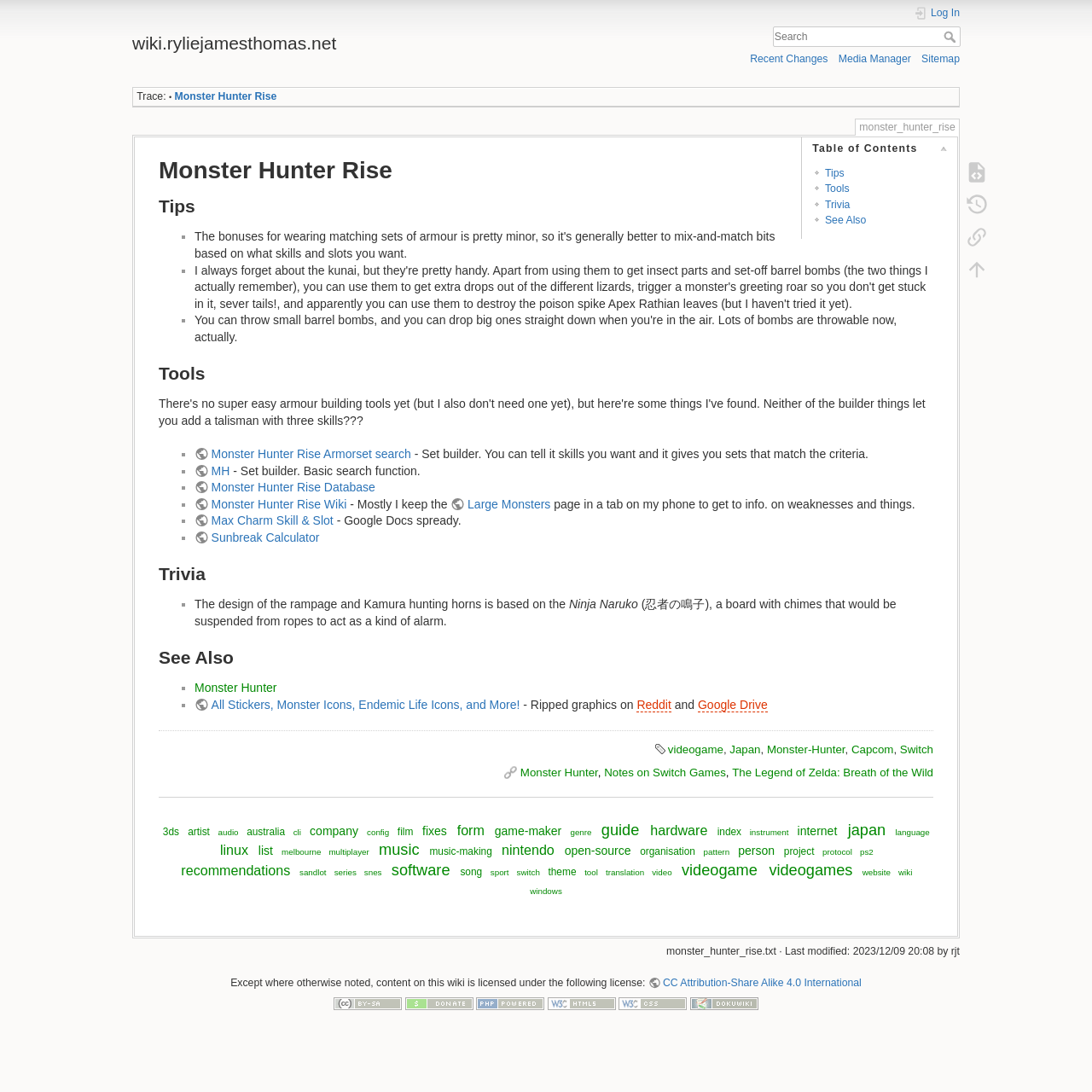Pinpoint the bounding box coordinates of the clickable element needed to complete the instruction: "Read about Monster Hunter Rise Trivia". The coordinates should be provided as four float numbers between 0 and 1: [left, top, right, bottom].

[0.145, 0.516, 0.855, 0.535]